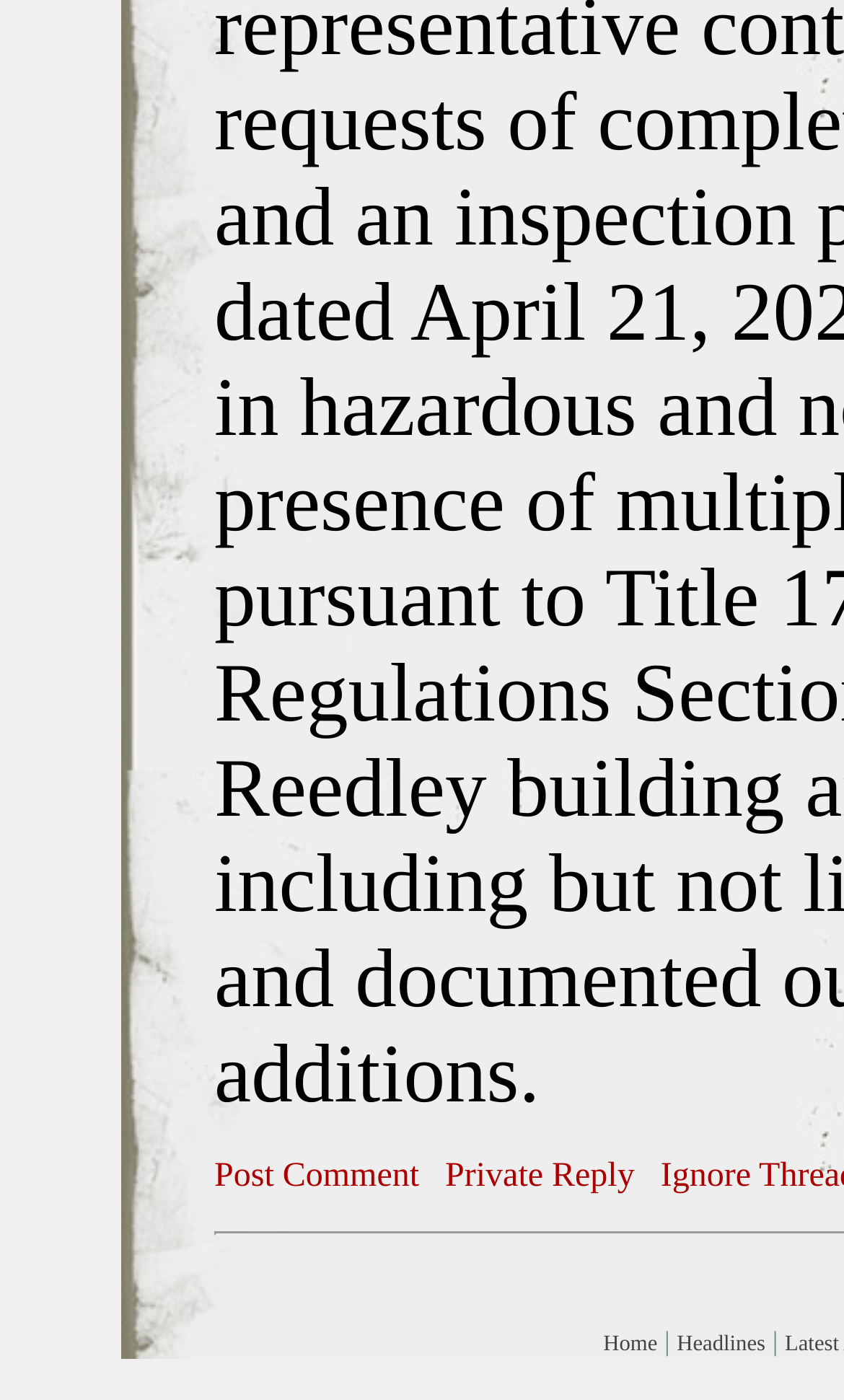Identify the bounding box coordinates for the UI element described by the following text: "Headlines". Provide the coordinates as four float numbers between 0 and 1, in the format [left, top, right, bottom].

[0.802, 0.951, 0.907, 0.968]